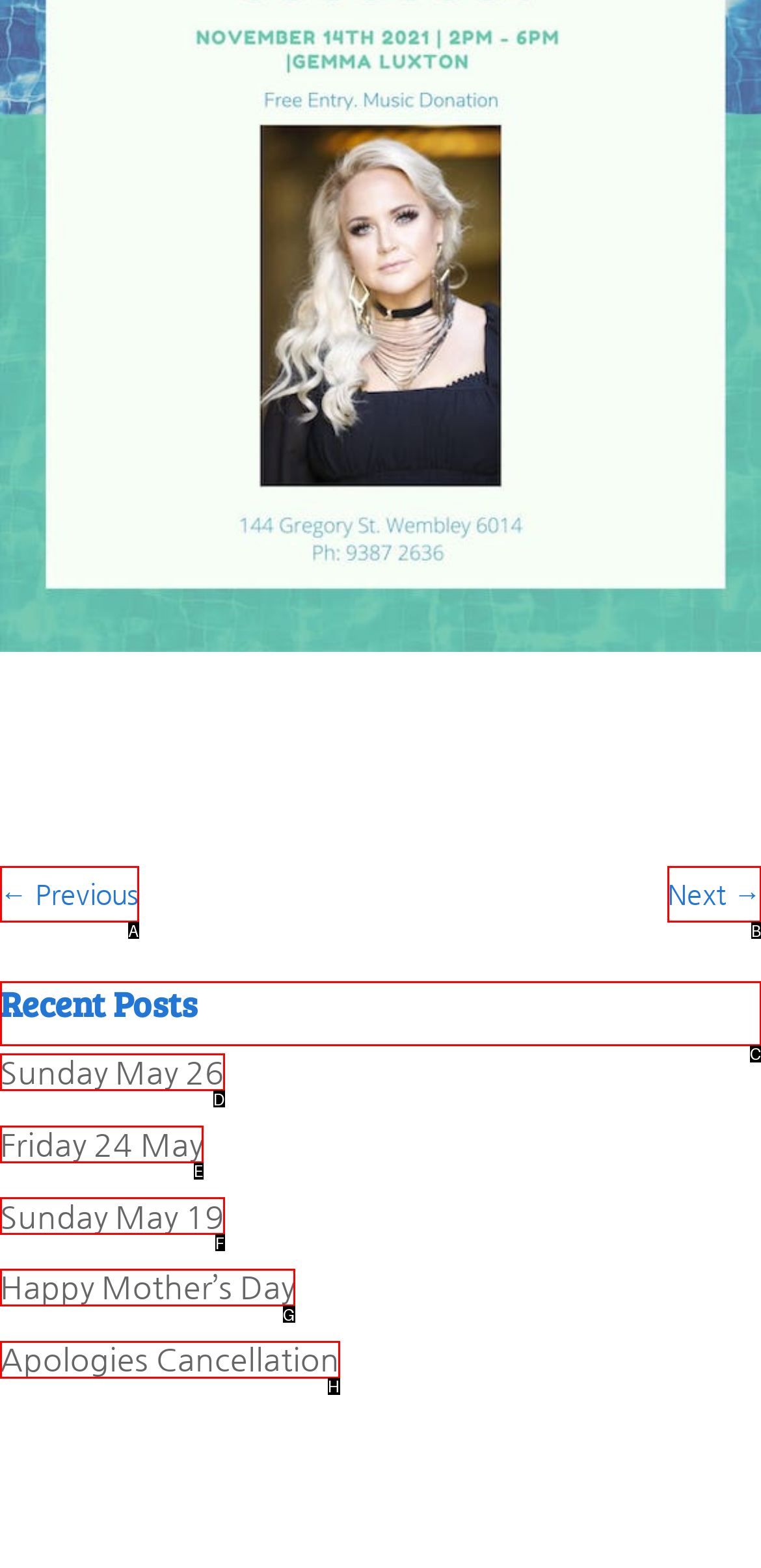Point out the correct UI element to click to carry out this instruction: view recent posts
Answer with the letter of the chosen option from the provided choices directly.

C